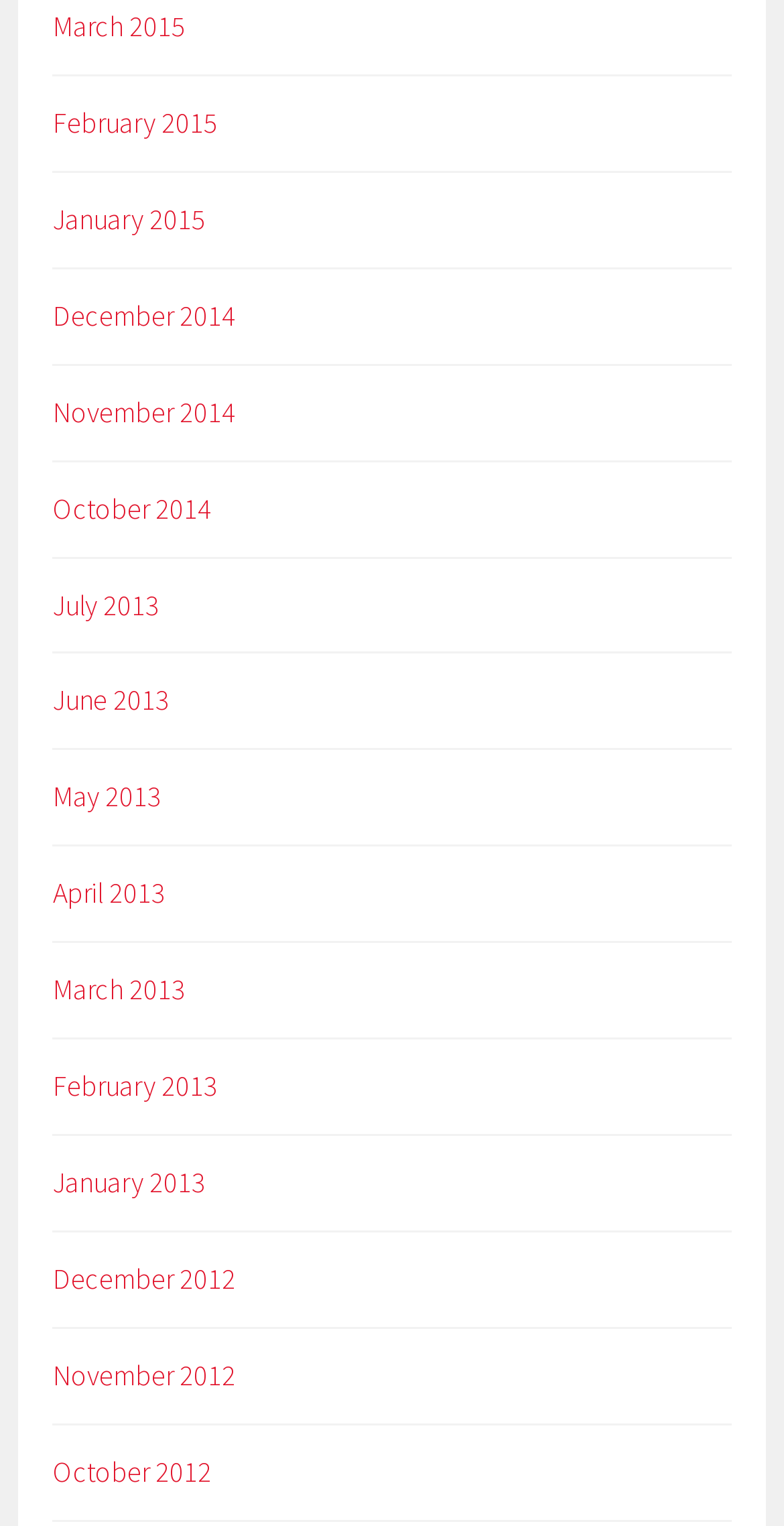Show the bounding box coordinates for the HTML element described as: "February 2013".

[0.068, 0.7, 0.278, 0.724]